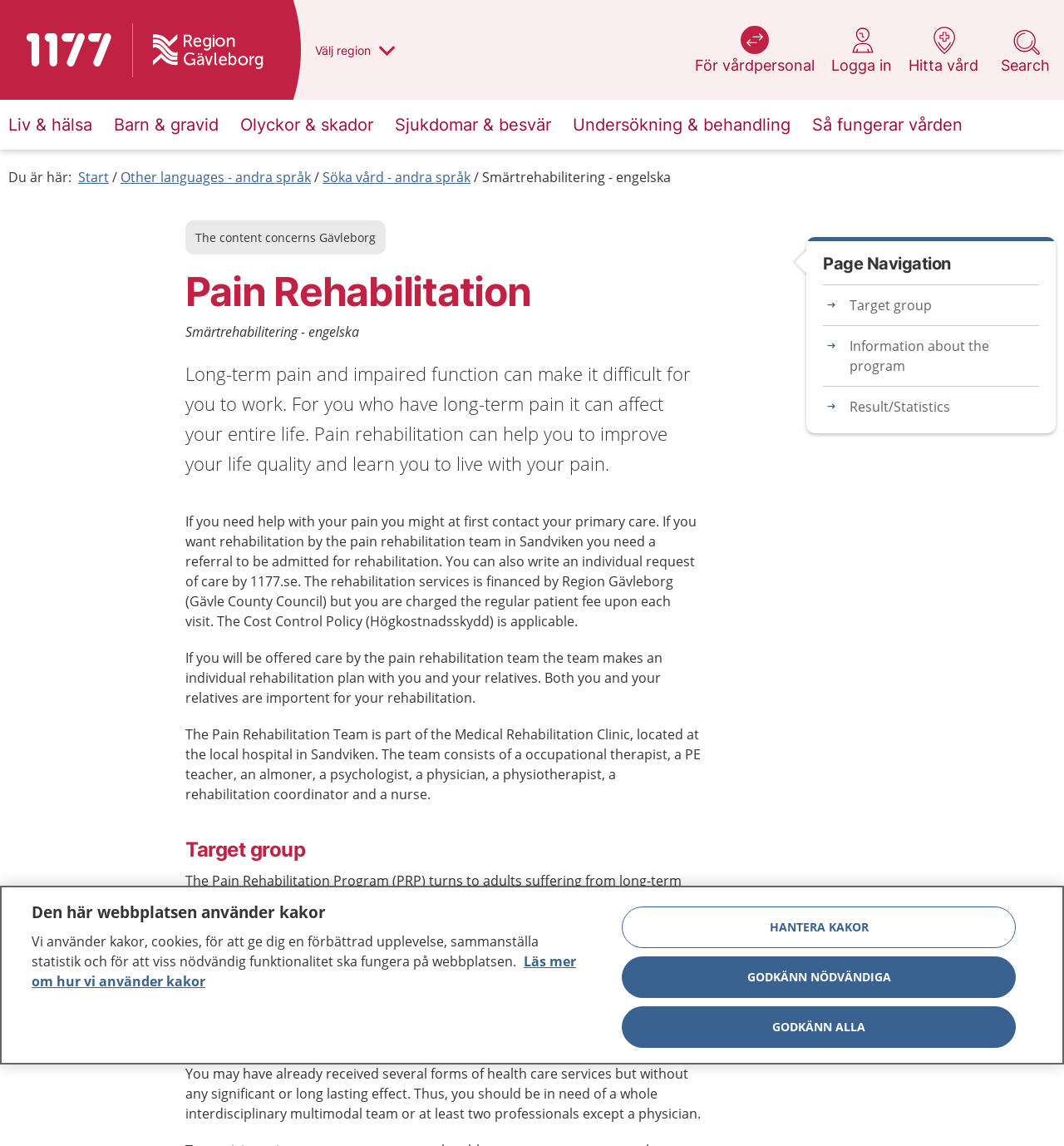Who is part of the Pain Rehabilitation Team?
Refer to the image and provide a thorough answer to the question.

I found the answer by reading the text 'The Pain Rehabilitation Team is part of the Medical Rehabilitation Clinic, located at the local hospital in Sandviken. The team consists of a occupational therapist, a PE teacher, an almoner, a psychologist, a physician, a physiotherapist, a rehabilitation coordinator and a nurse.' which lists the various professionals who are part of the team.